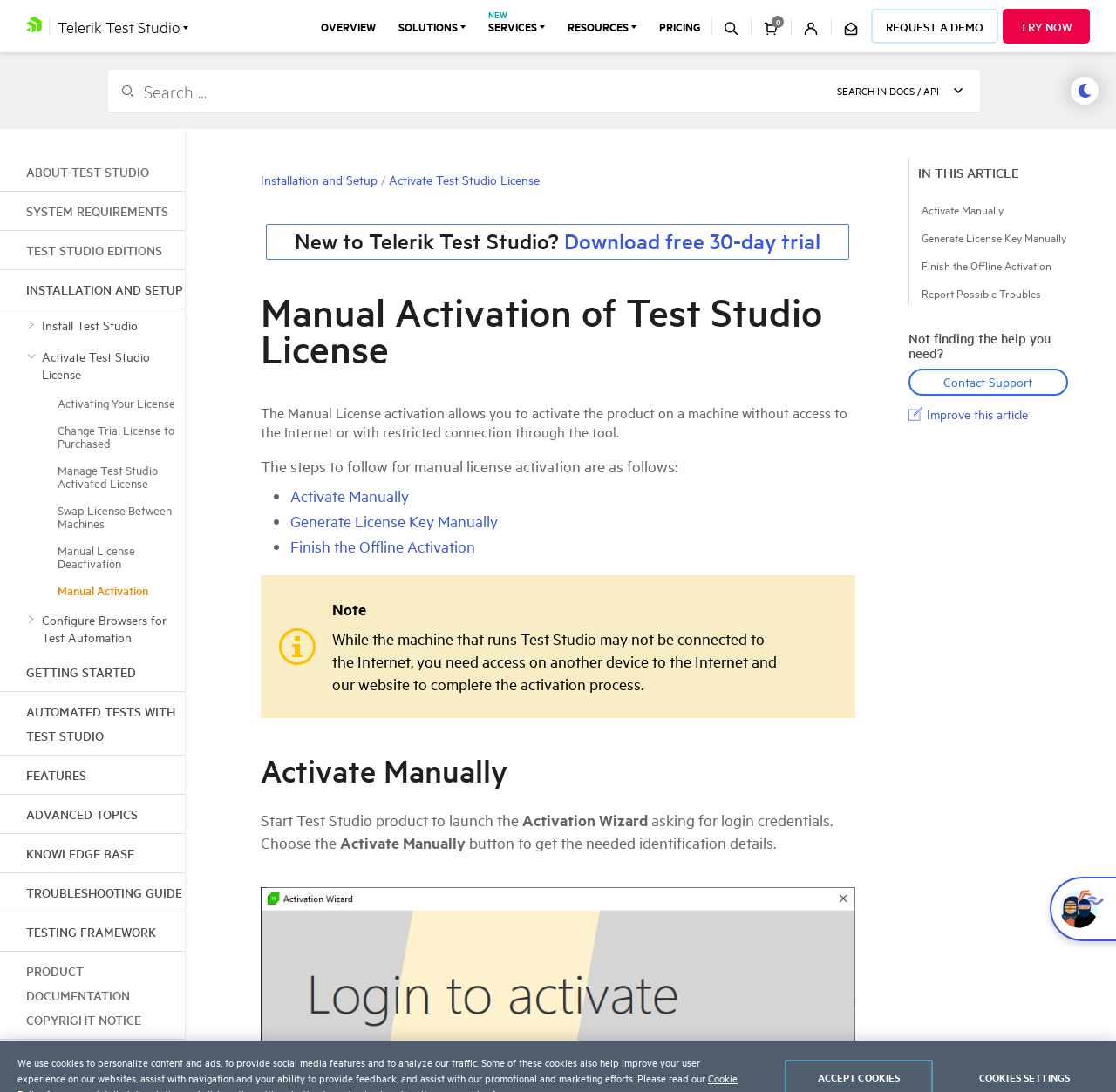Provide the bounding box coordinates for the area that should be clicked to complete the instruction: "Check the hours of operation".

None